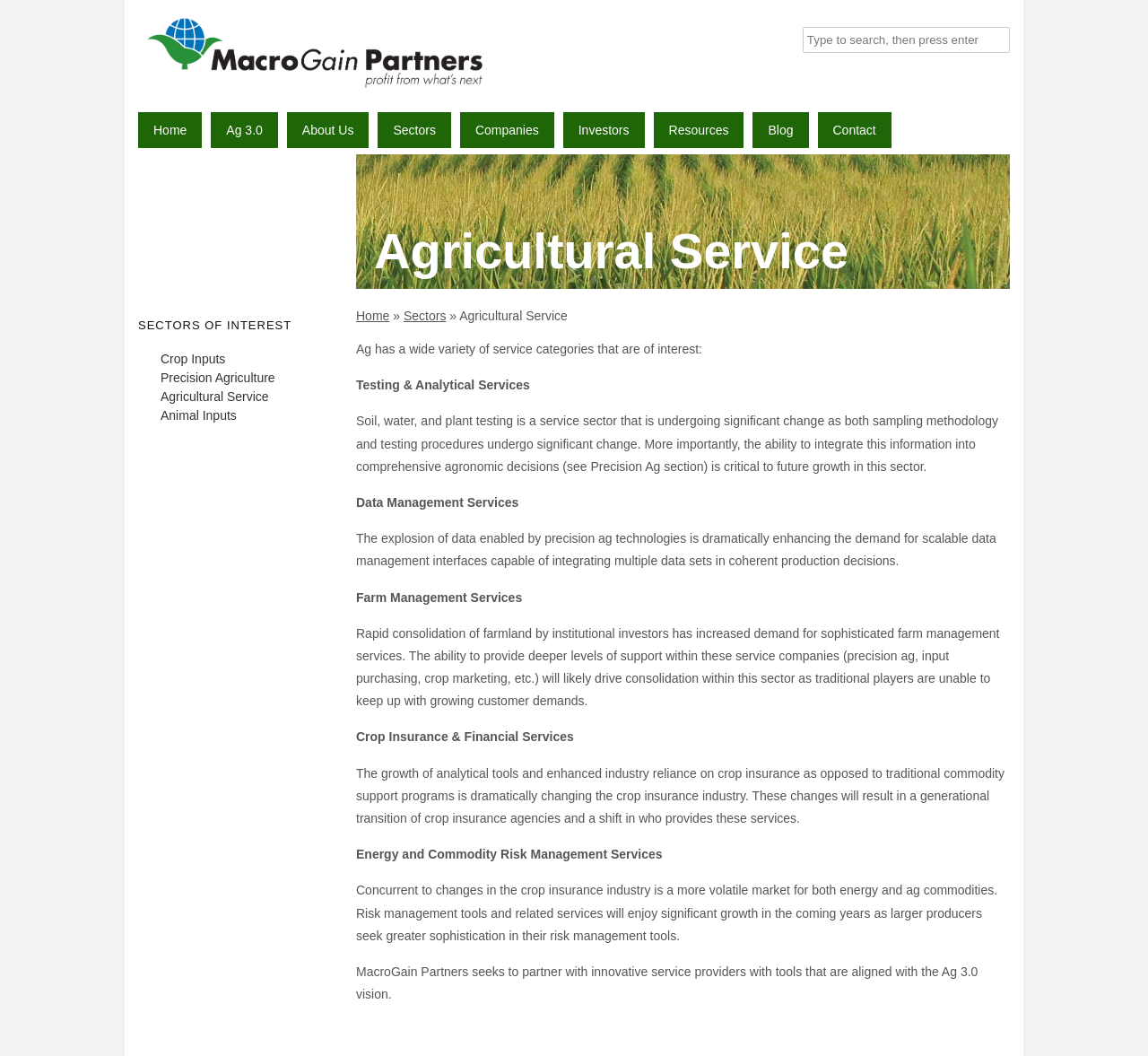Respond with a single word or phrase to the following question:
What is the second service category mentioned?

Data Management Services